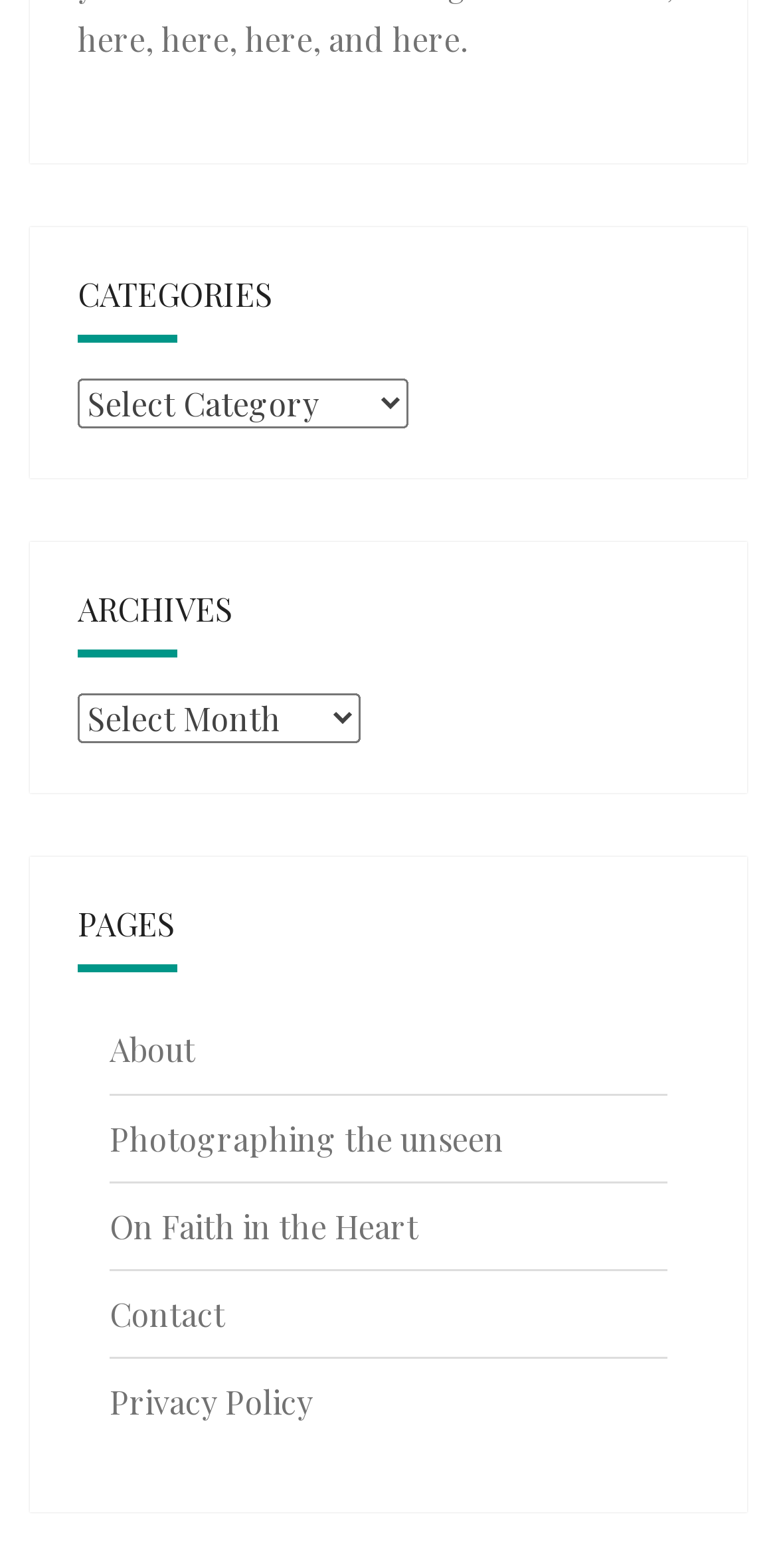Give a one-word or one-phrase response to the question:
What is the purpose of the 'Archives' combobox?

Selecting archives